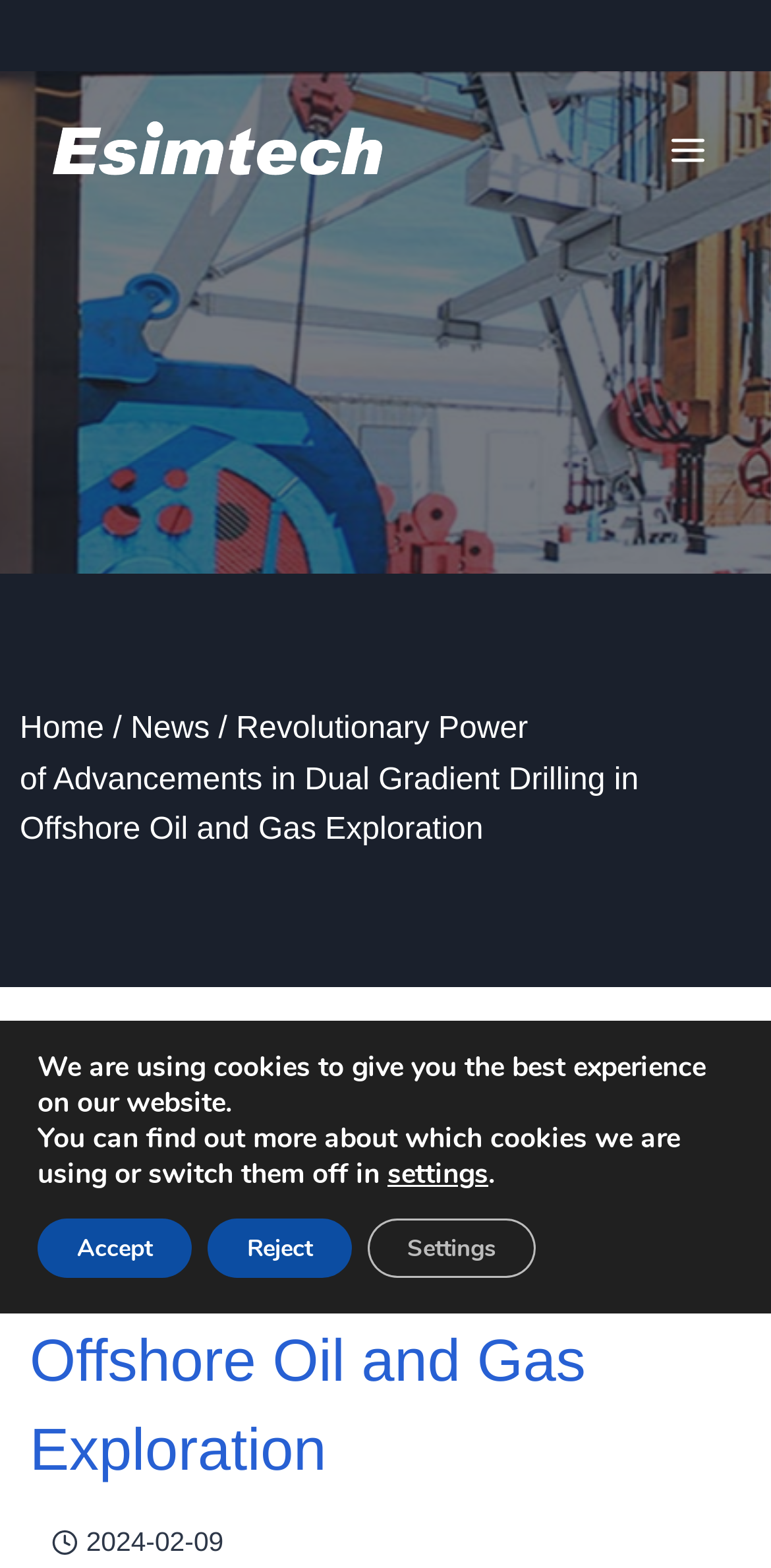Use a single word or phrase to answer the question: 
How many buttons are in the GDPR Cookie Banner?

4